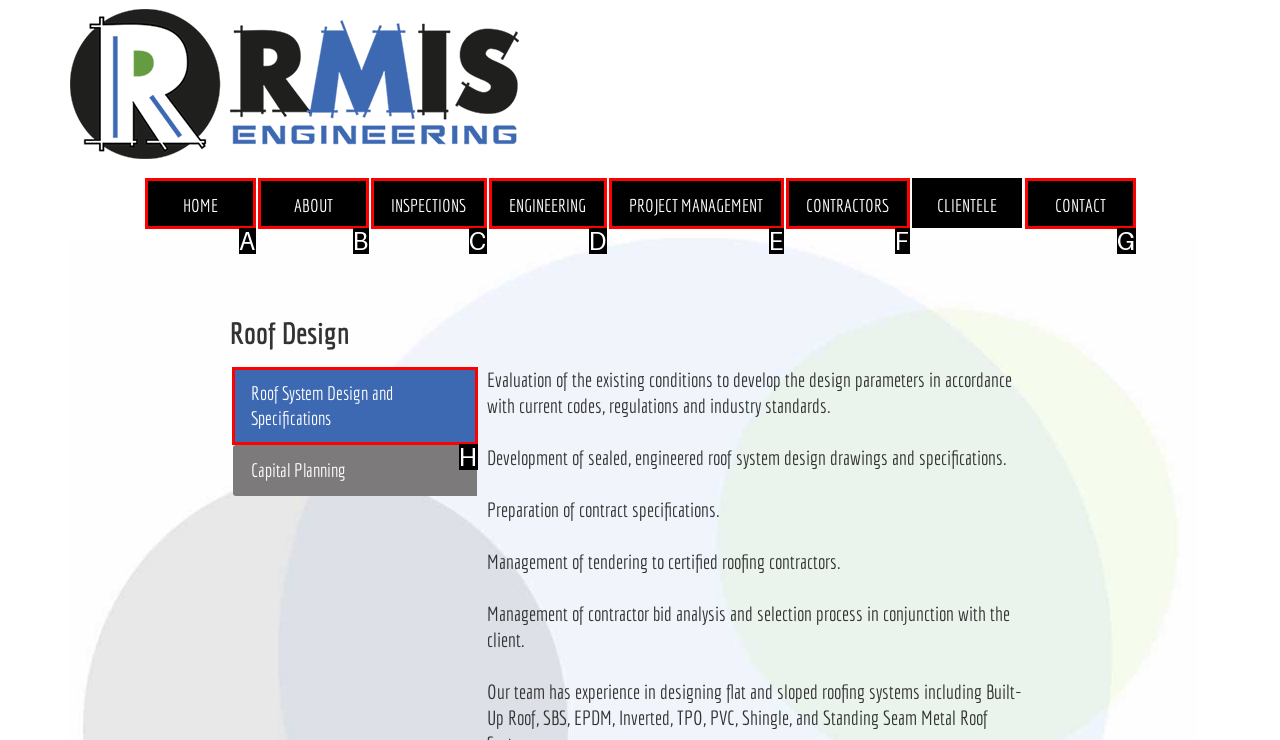Identify the correct option to click in order to complete this task: Click on the Roof System Design and Specifications button
Answer with the letter of the chosen option directly.

H